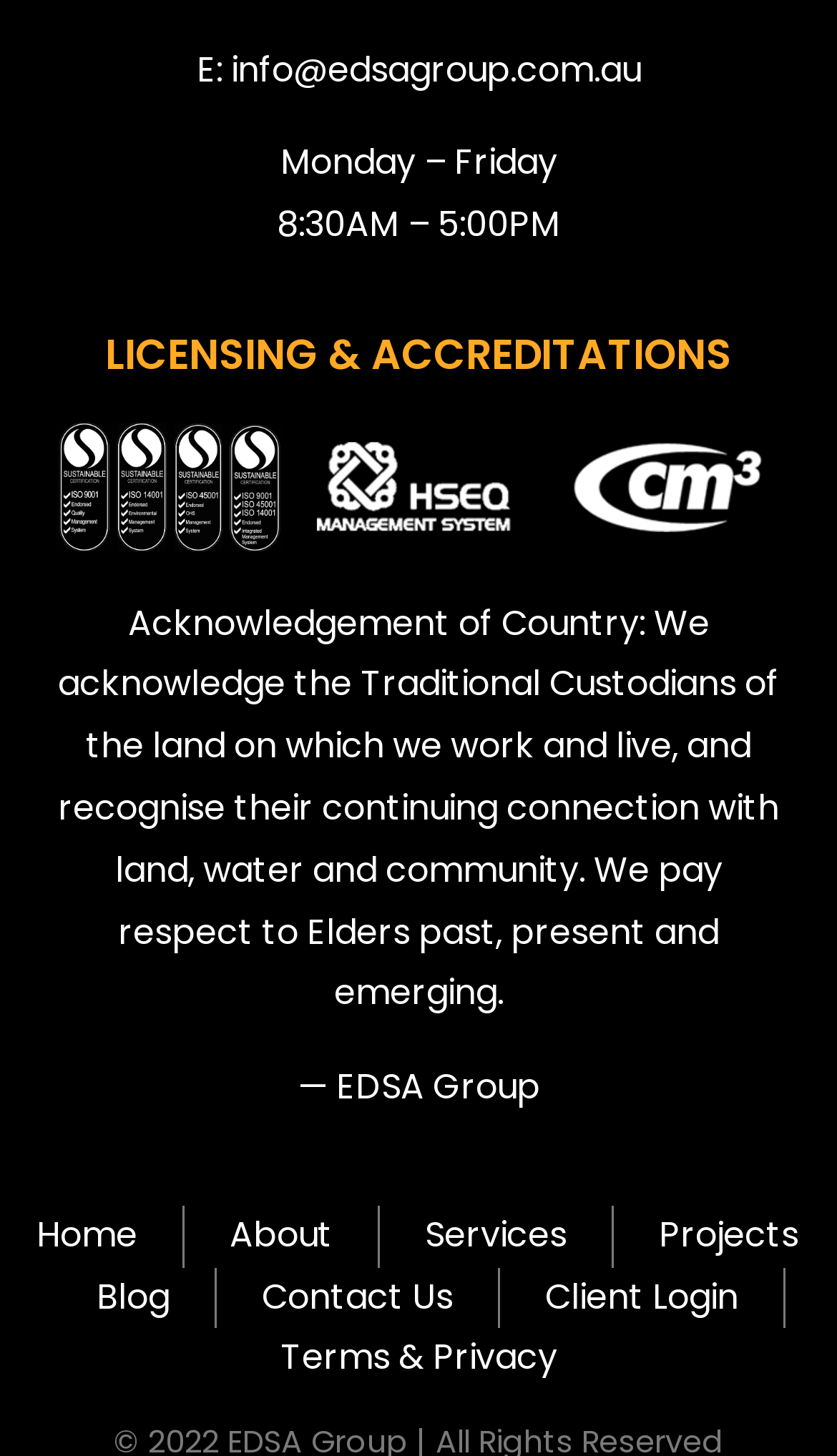Please provide the bounding box coordinates for the element that needs to be clicked to perform the following instruction: "View licensing and accreditations". The coordinates should be given as four float numbers between 0 and 1, i.e., [left, top, right, bottom].

[0.067, 0.227, 0.933, 0.261]